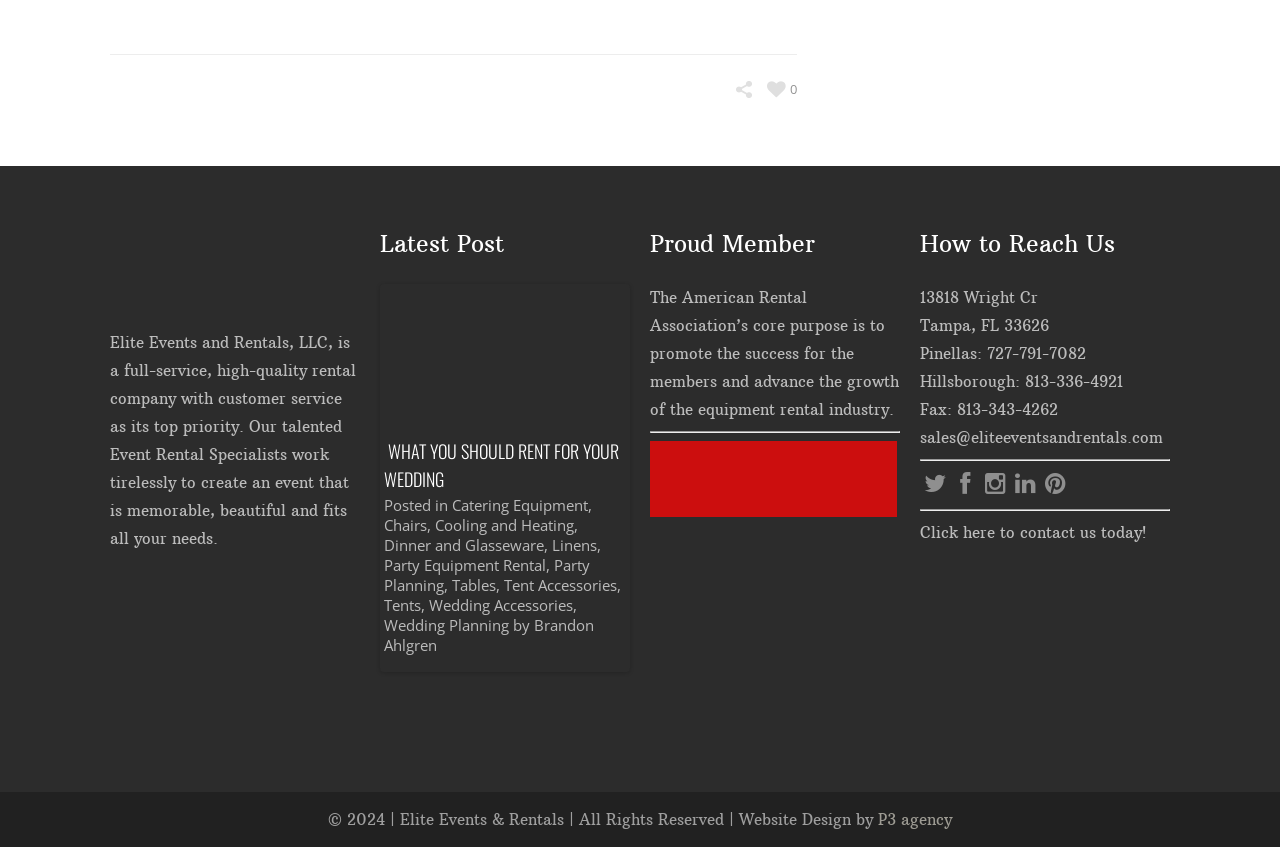With reference to the screenshot, provide a detailed response to the question below:
What is the topic of the first post?

I read the heading element that says 'BUDGETING 101 FOR YOUR NEXT EVENT' and inferred that the topic of the first post is budgeting.